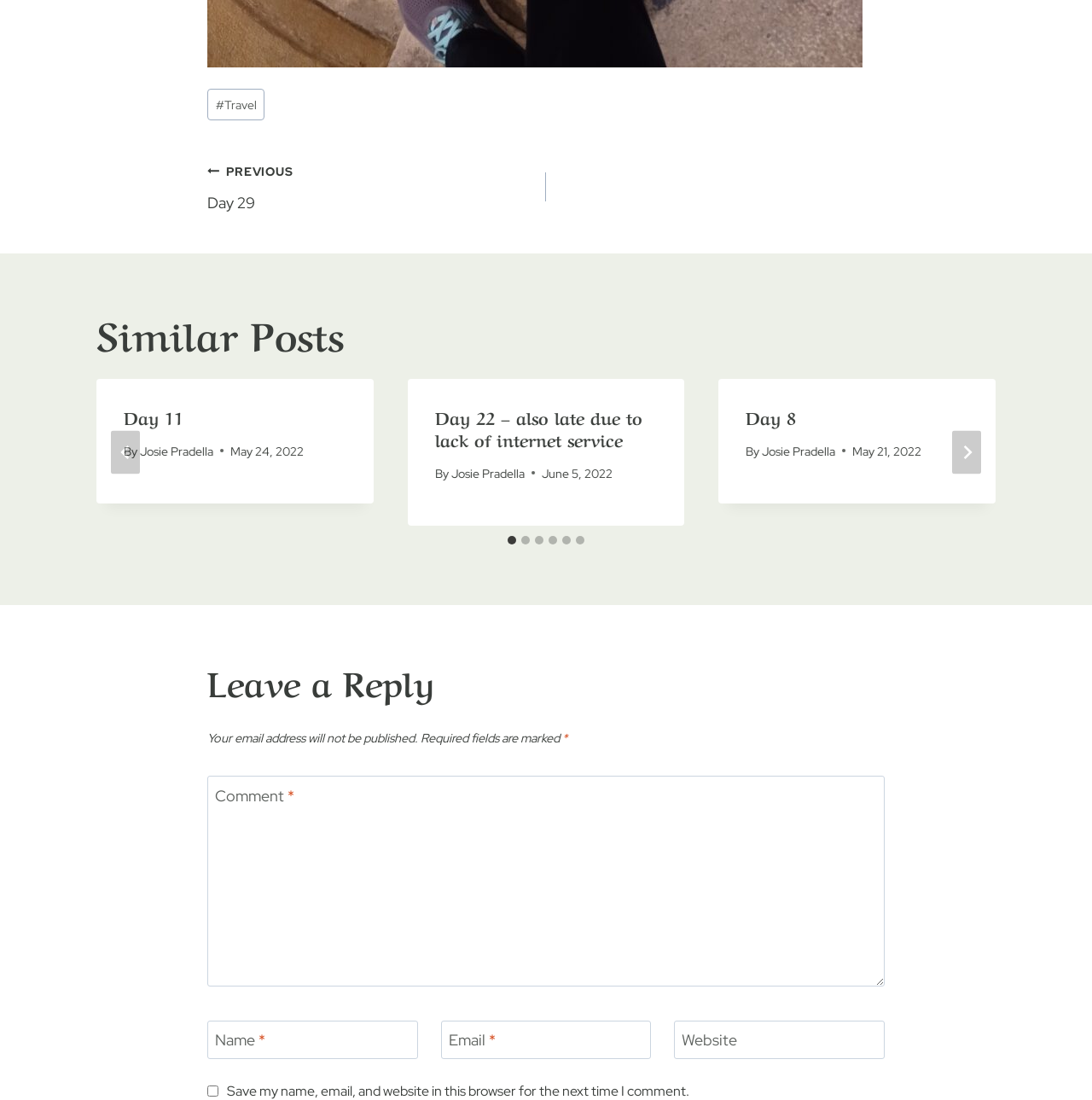Find the bounding box coordinates of the element to click in order to complete the given instruction: "Go to the last slide."

[0.102, 0.391, 0.128, 0.431]